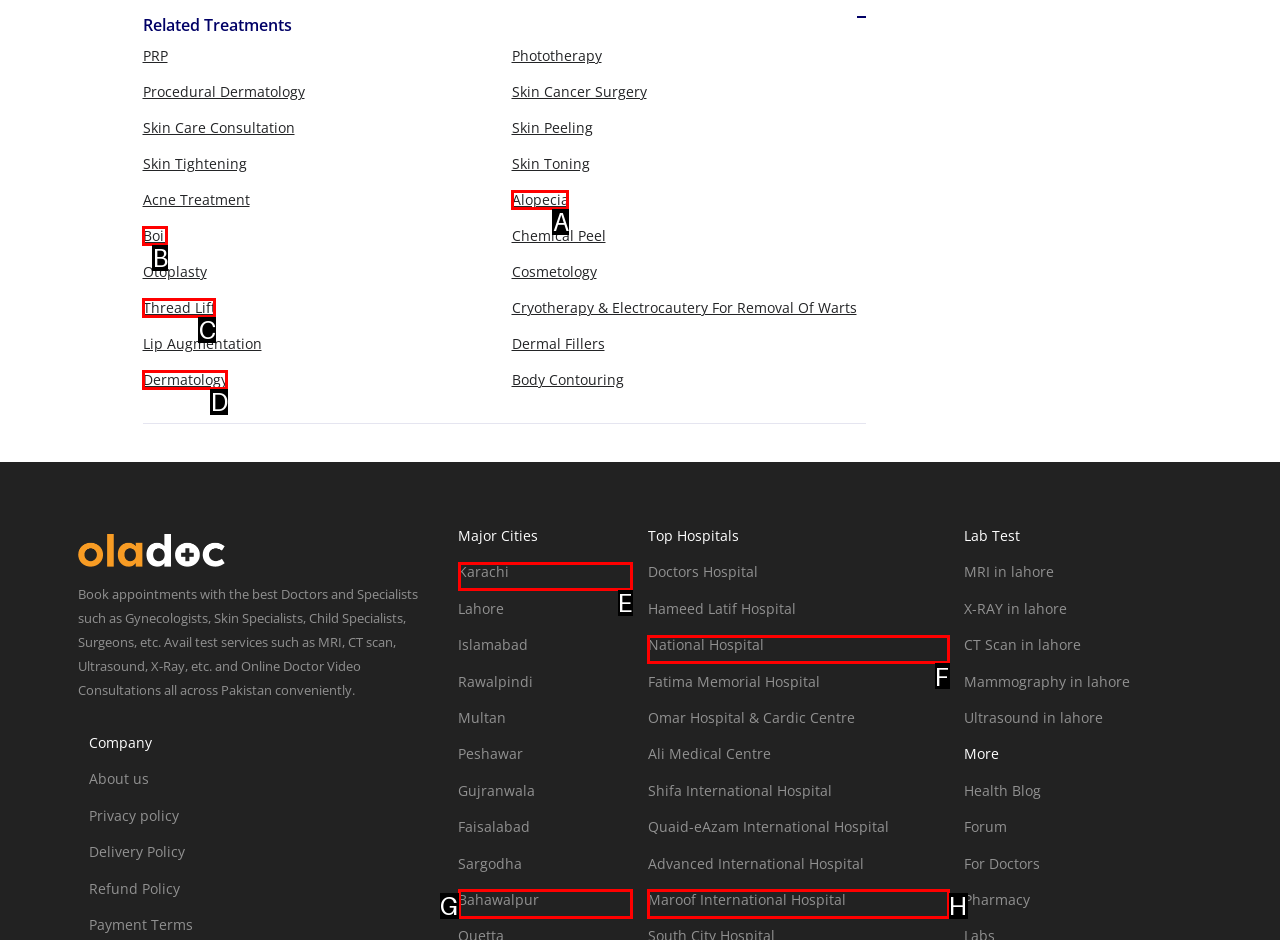Tell me which one HTML element I should click to complete the following task: Find hospitals in Karachi Answer with the option's letter from the given choices directly.

E